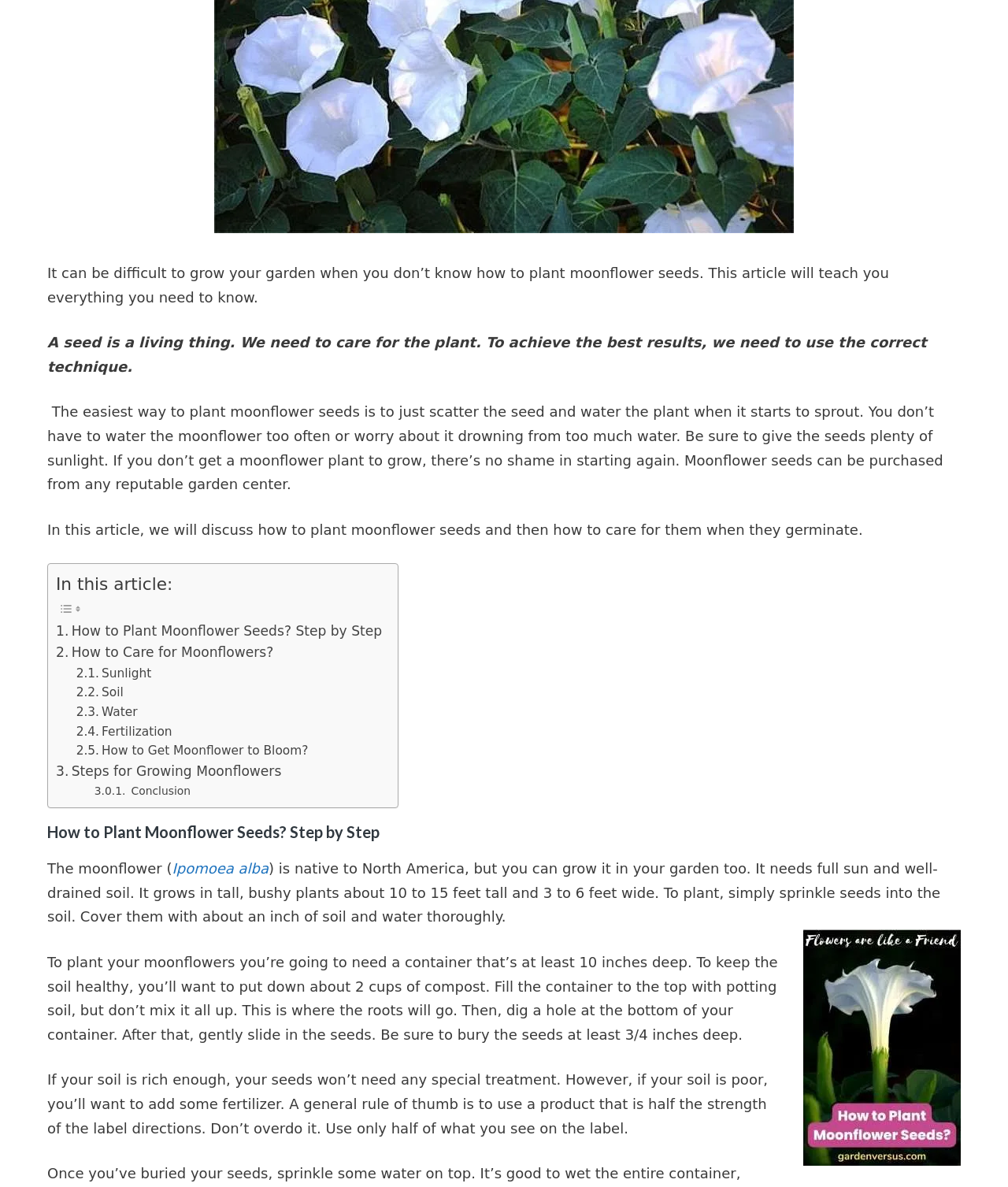Predict the bounding box of the UI element based on the description: "3. Market Operations". The coordinates should be four float numbers between 0 and 1, formatted as [left, top, right, bottom].

None